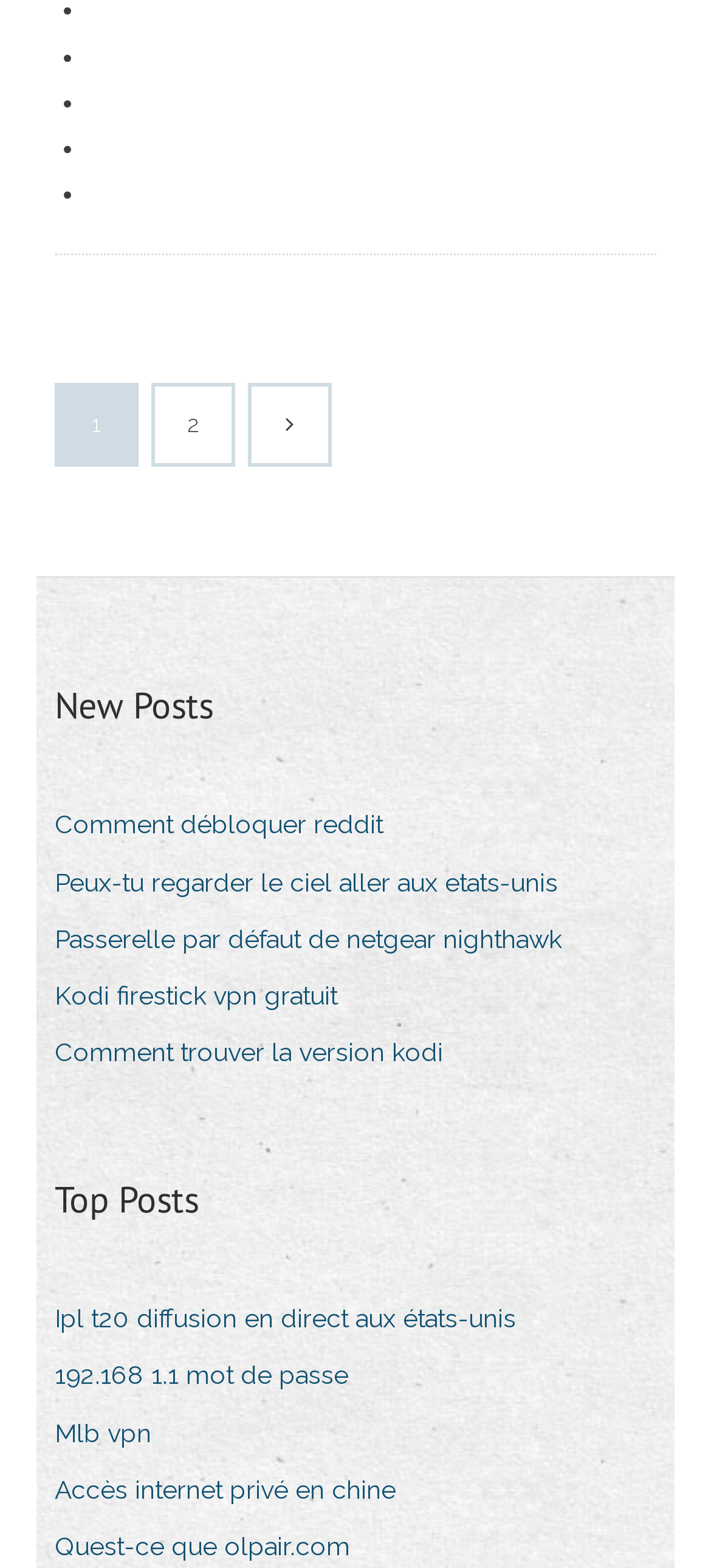Please find the bounding box coordinates of the section that needs to be clicked to achieve this instruction: "click the OK button".

None